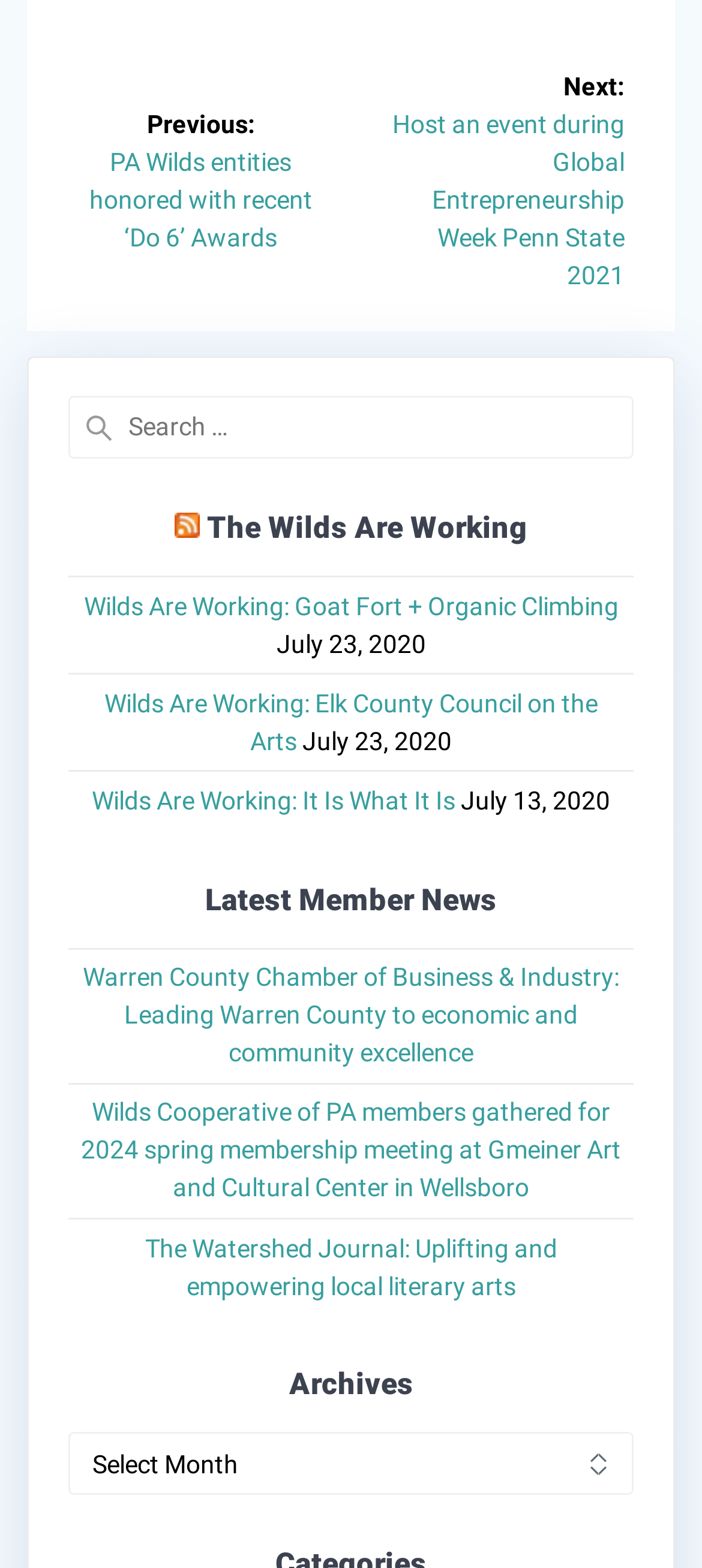Locate the bounding box coordinates of the element that needs to be clicked to carry out the instruction: "Go to previous post". The coordinates should be given as four float numbers ranging from 0 to 1, i.e., [left, top, right, bottom].

[0.11, 0.068, 0.462, 0.161]